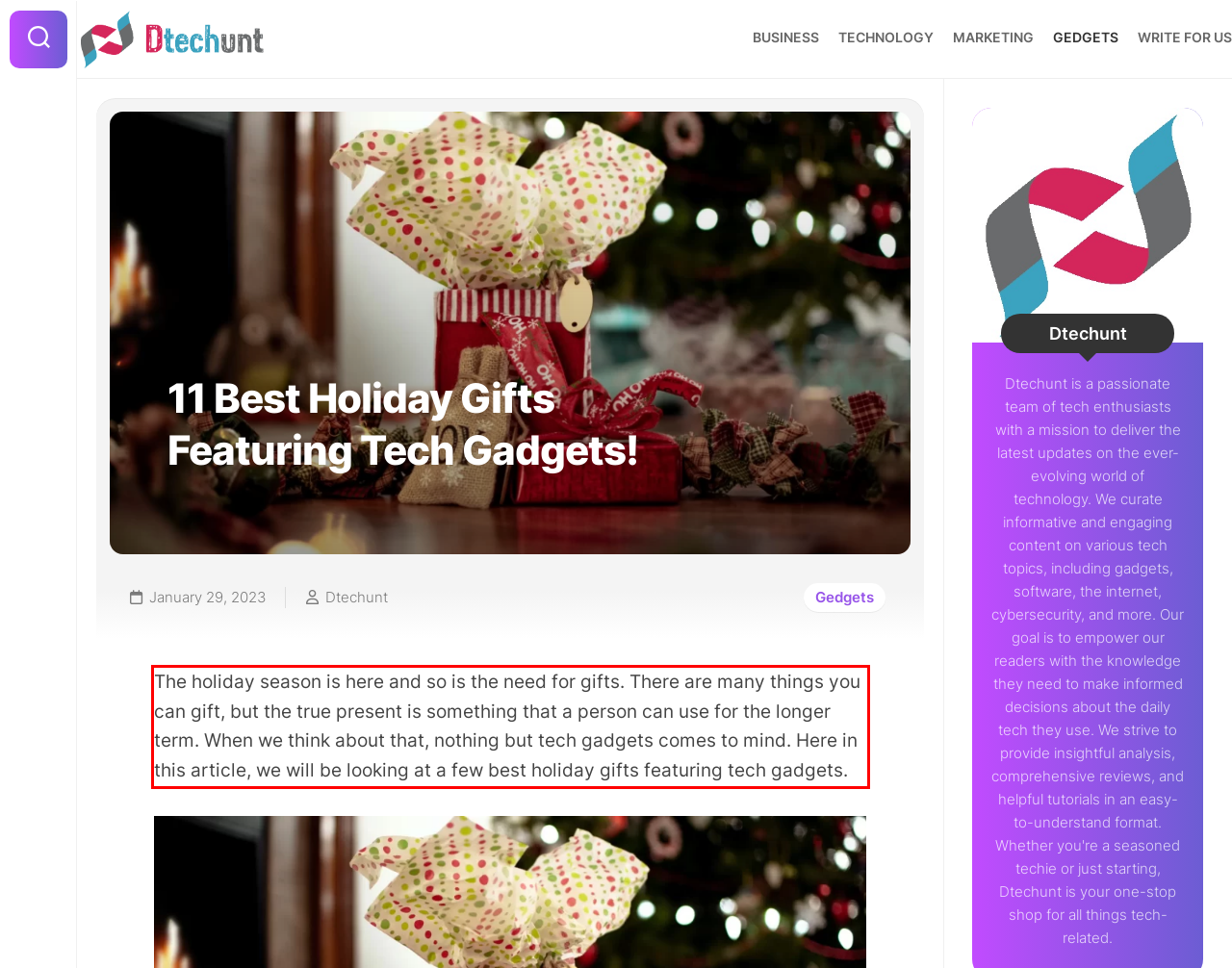Using OCR, extract the text content found within the red bounding box in the given webpage screenshot.

The holiday season is here and so is the need for gifts. There are many things you can gift, but the true present is something that a person can use for the longer term. When we think about that, nothing but tech gadgets comes to mind. Here in this article, we will be looking at a few best holiday gifts featuring tech gadgets.